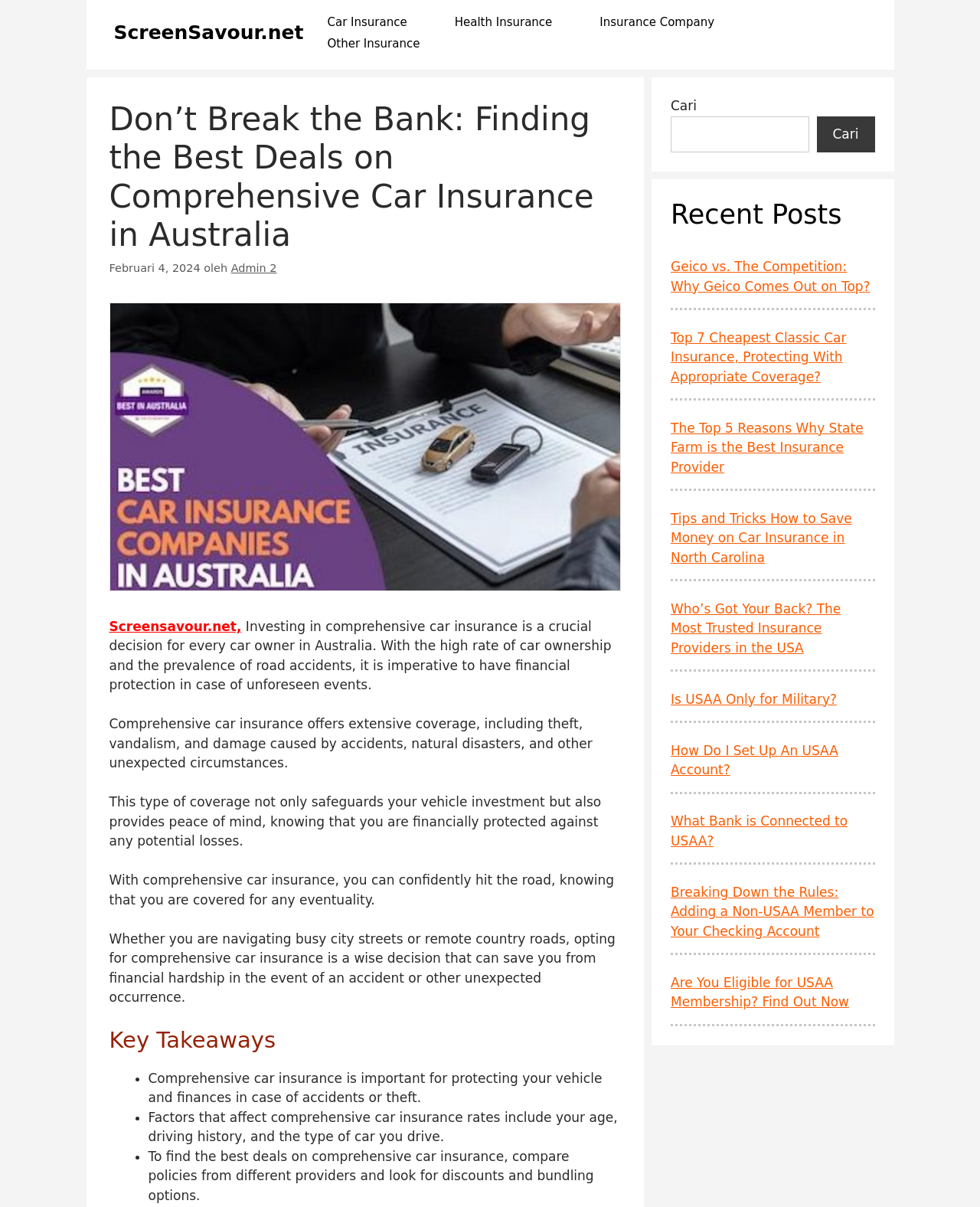Detail the various sections and features of the webpage.

This webpage is about comprehensive car insurance in Australia, specifically discussing the importance of investing in it and how to find the best deals. At the top, there is a banner with the site's name, "Situs", and a navigation menu with links to different insurance-related topics. Below the navigation menu, there is a heading that reads "Don't Break the Bank: Finding the Best Deals on Comprehensive Car Insurance in Australia" followed by a time stamp and the author's name.

To the right of the heading, there is an image related to car insurance. Below the image, there is a paragraph of text that explains why comprehensive car insurance is crucial for car owners in Australia, followed by several paragraphs that discuss the benefits of comprehensive car insurance, including financial protection and peace of mind.

Further down the page, there is a section titled "Key Takeaways" that summarizes the main points of the article in a list format. The list includes points about the importance of comprehensive car insurance, factors that affect insurance rates, and tips for finding the best deals.

On the right side of the page, there is a search bar with a button that says "Cari", which means "Search" in Indonesian. Below the search bar, there is a section titled "Recent Posts" that lists several links to other articles related to car insurance, including comparisons of different insurance providers and tips for saving money on car insurance.